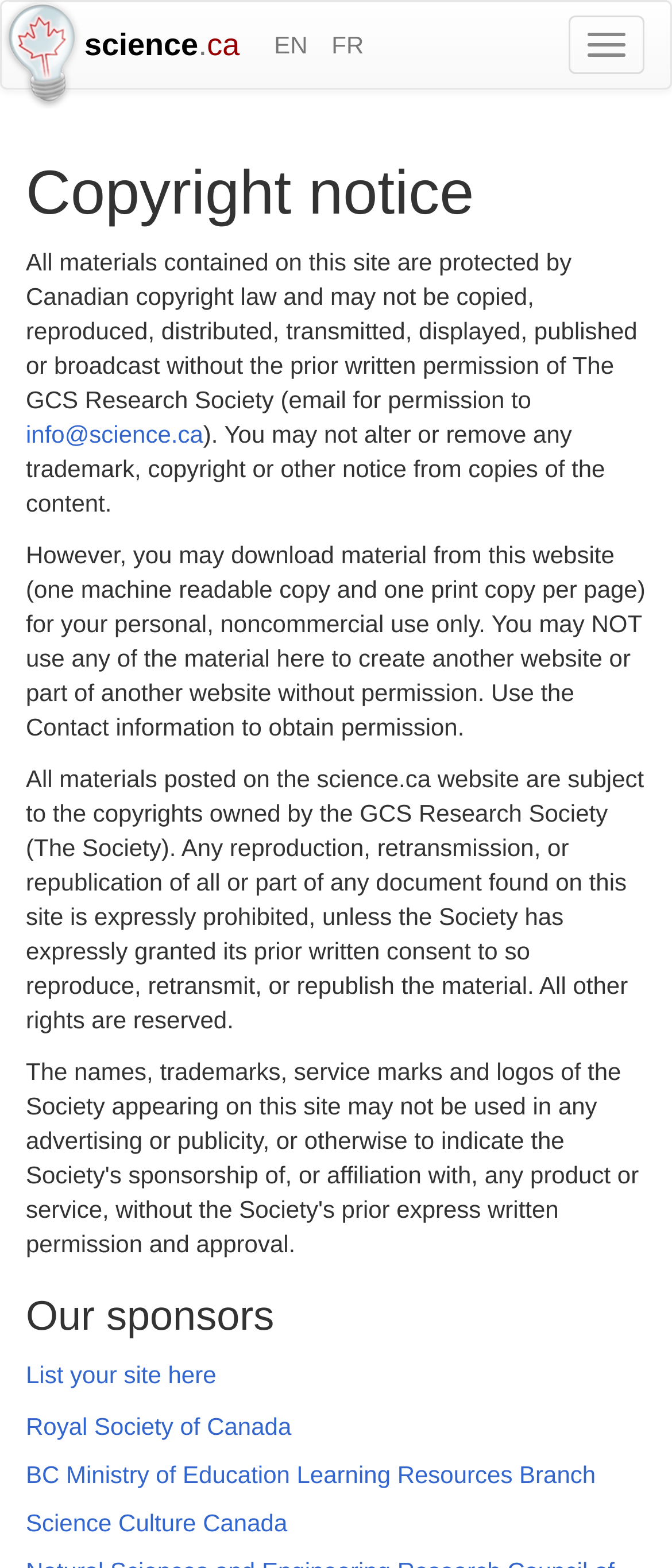Identify the coordinates of the bounding box for the element that must be clicked to accomplish the instruction: "List your site here".

[0.038, 0.868, 0.322, 0.885]